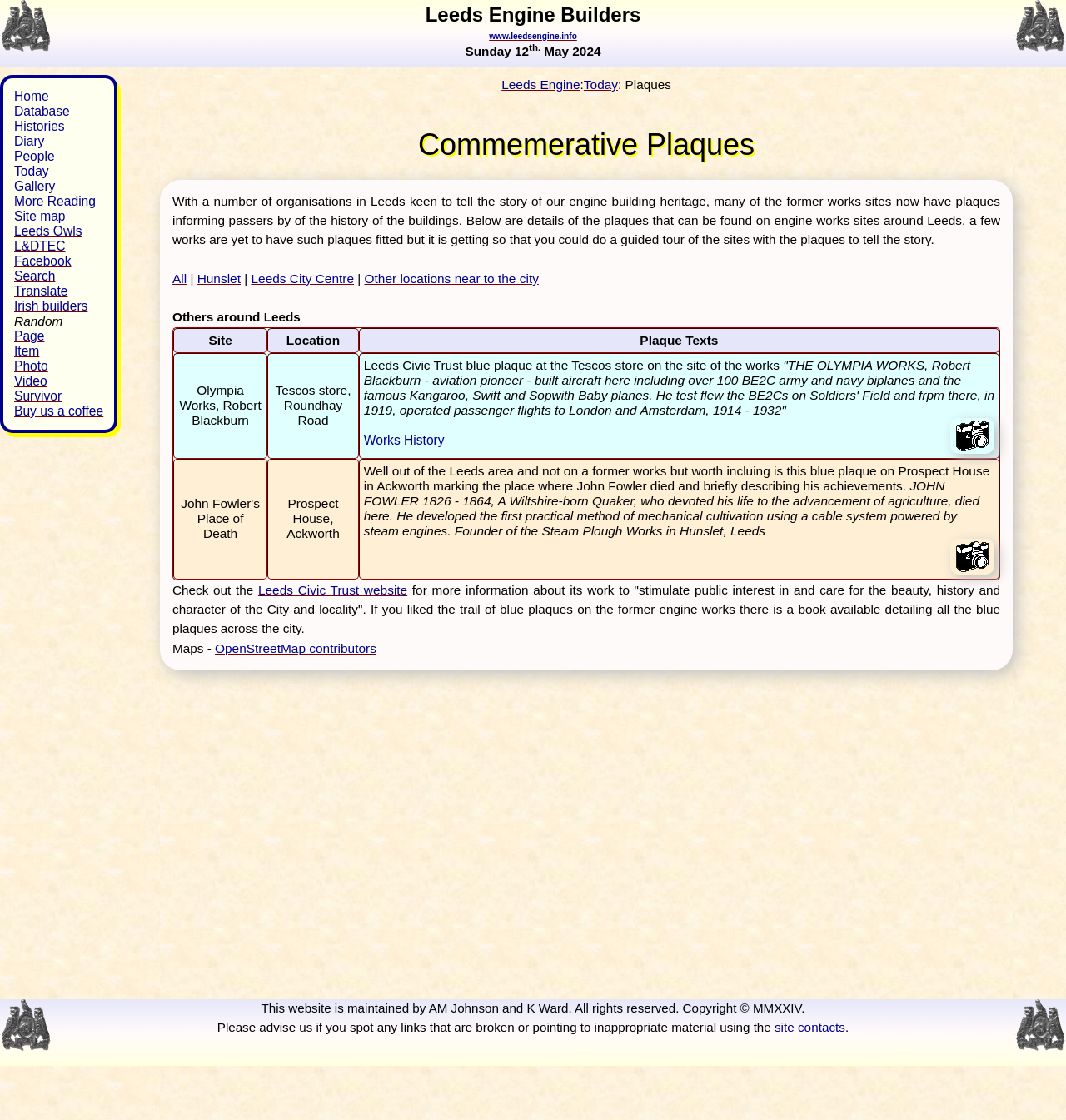Please find the bounding box coordinates of the section that needs to be clicked to achieve this instruction: "Explore the 'OpenStreetMap contributors' link".

[0.202, 0.572, 0.353, 0.585]